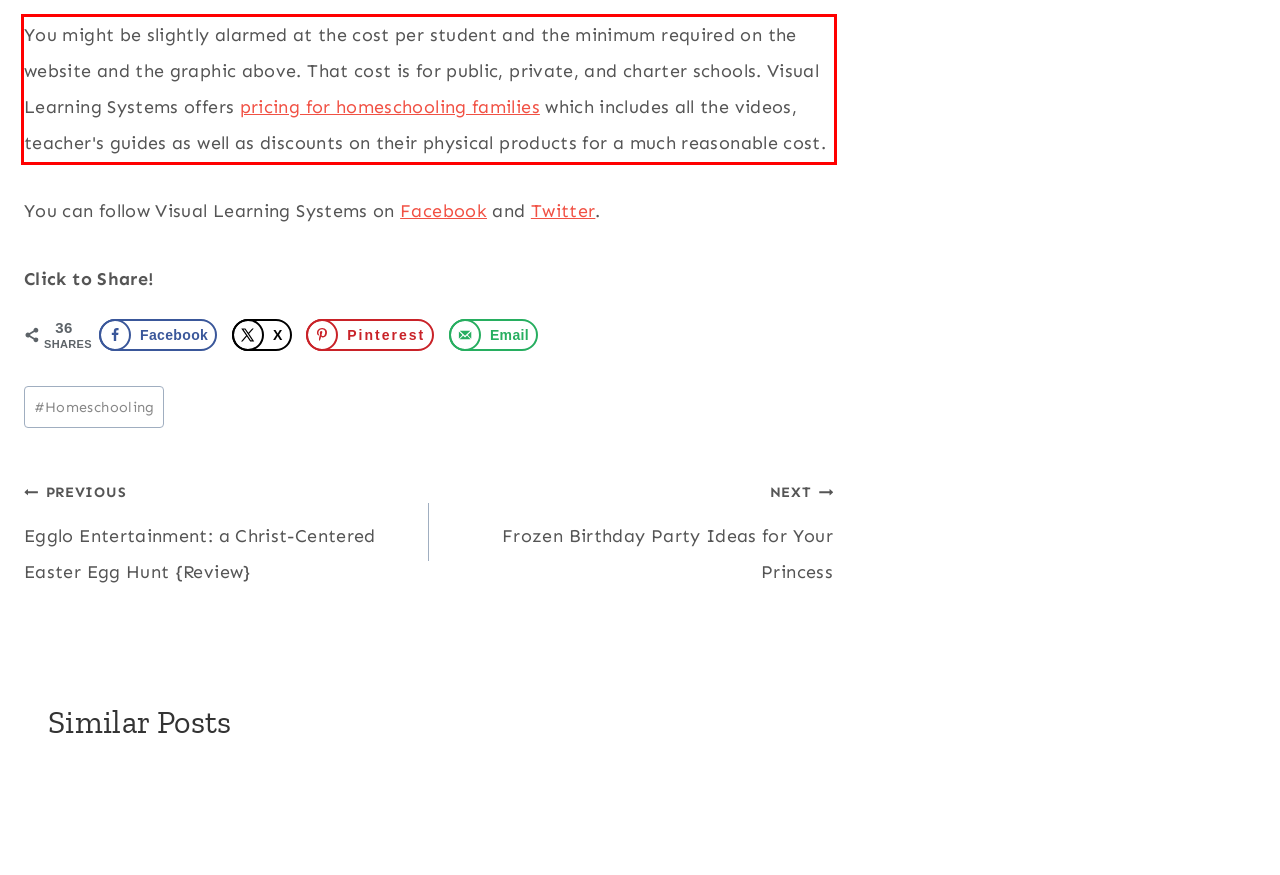Your task is to recognize and extract the text content from the UI element enclosed in the red bounding box on the webpage screenshot.

You might be slightly alarmed at the cost per student and the minimum required on the website and the graphic above. That cost is for public, private, and charter schools. Visual Learning Systems offers pricing for homeschooling families which includes all the videos, teacher's guides as well as discounts on their physical products for a much reasonable cost.